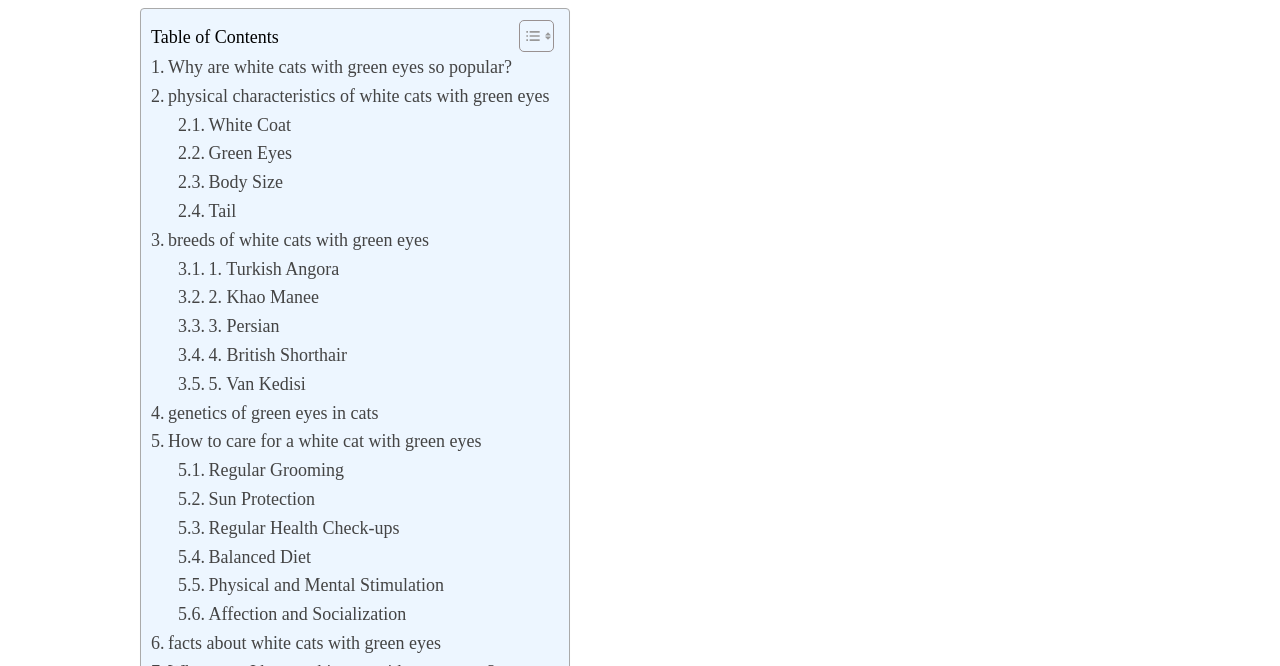Please mark the clickable region by giving the bounding box coordinates needed to complete this instruction: "Read about how to care for a white cat with green eyes".

[0.118, 0.642, 0.376, 0.685]